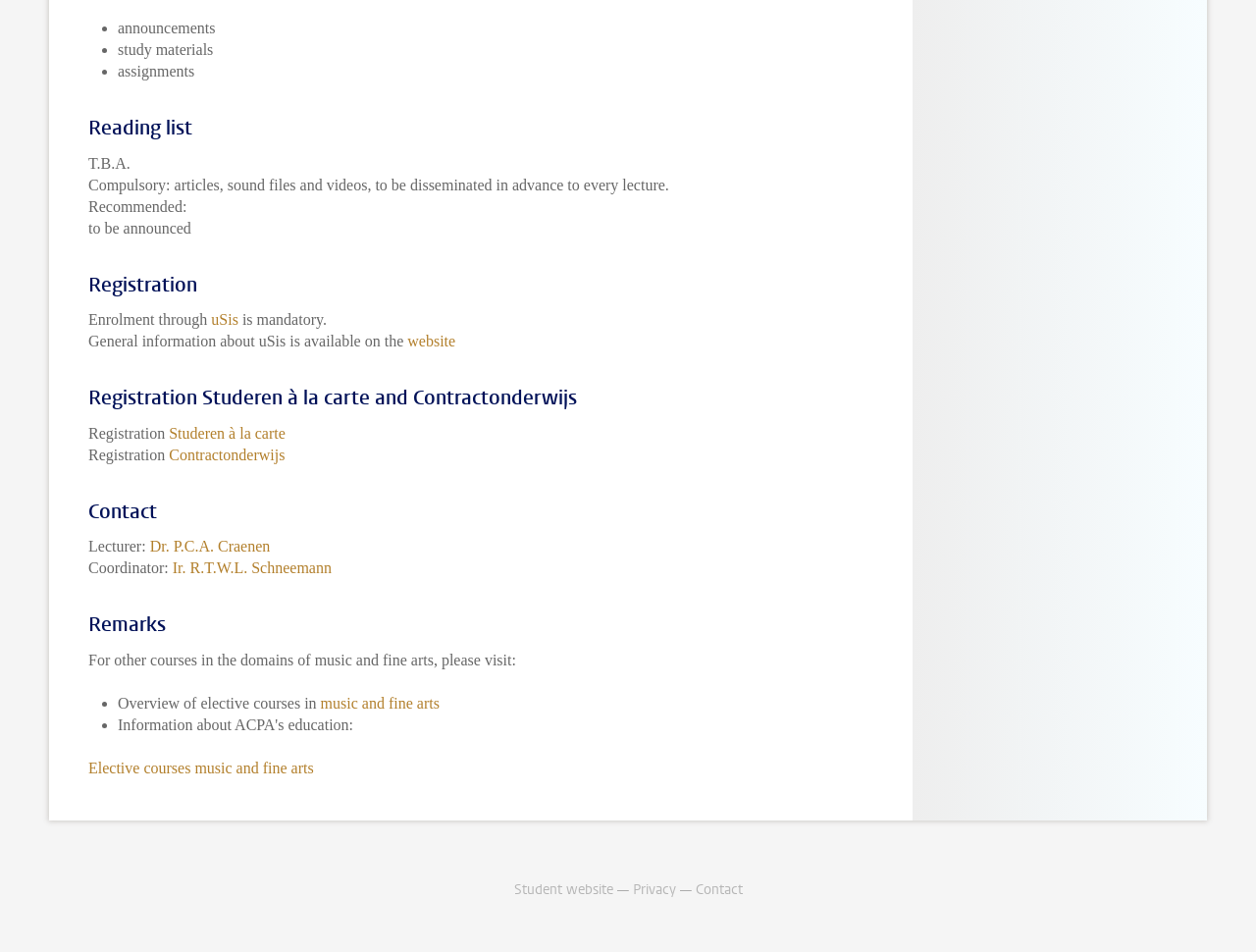Locate the bounding box coordinates of the element to click to perform the following action: 'visit 'Student website''. The coordinates should be given as four float values between 0 and 1, in the form of [left, top, right, bottom].

[0.409, 0.924, 0.488, 0.944]